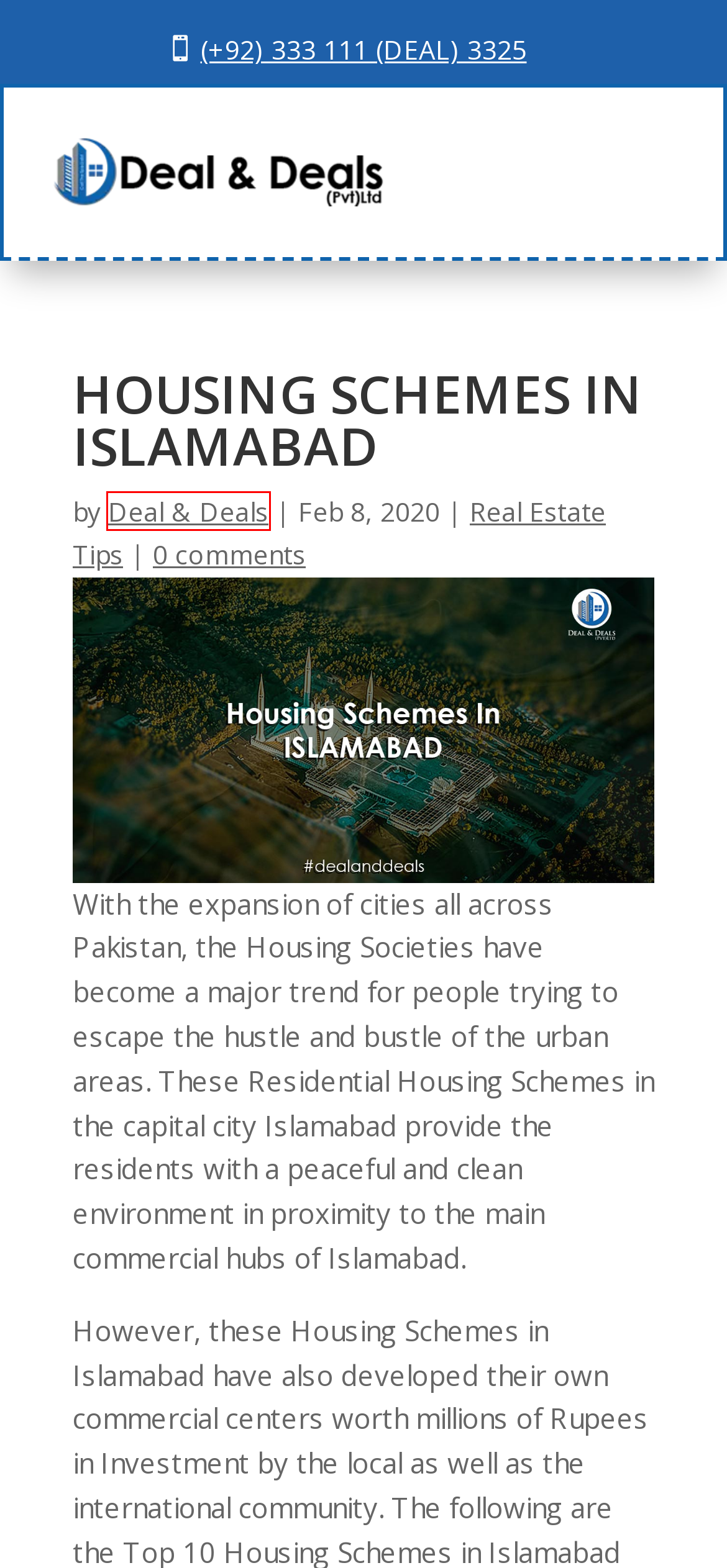You have a screenshot of a webpage where a red bounding box highlights a specific UI element. Identify the description that best matches the resulting webpage after the highlighted element is clicked. The choices are:
A. Fortis Residencia | Payment plan | Master plan
B. Careers in Real Estate Agency | Deal & Deals (PVT) Ltd.
C. Real Estate Tips - Deal & Deals
D. Capital Smart City Islamabad | Location and Map | Payment Plans
E. Faisal Hills Islamabad | Payment Plan | NOC Updates
F. Eighteen Islamabad | Payment plan | Eighteen Islamabad Masterplan
G. New Metro City Gujar Khan | Location And Map | NOC updates
H. Deal & Deals, Author at Leading Real Estate Agency Islamabad | Best Property Agents

H